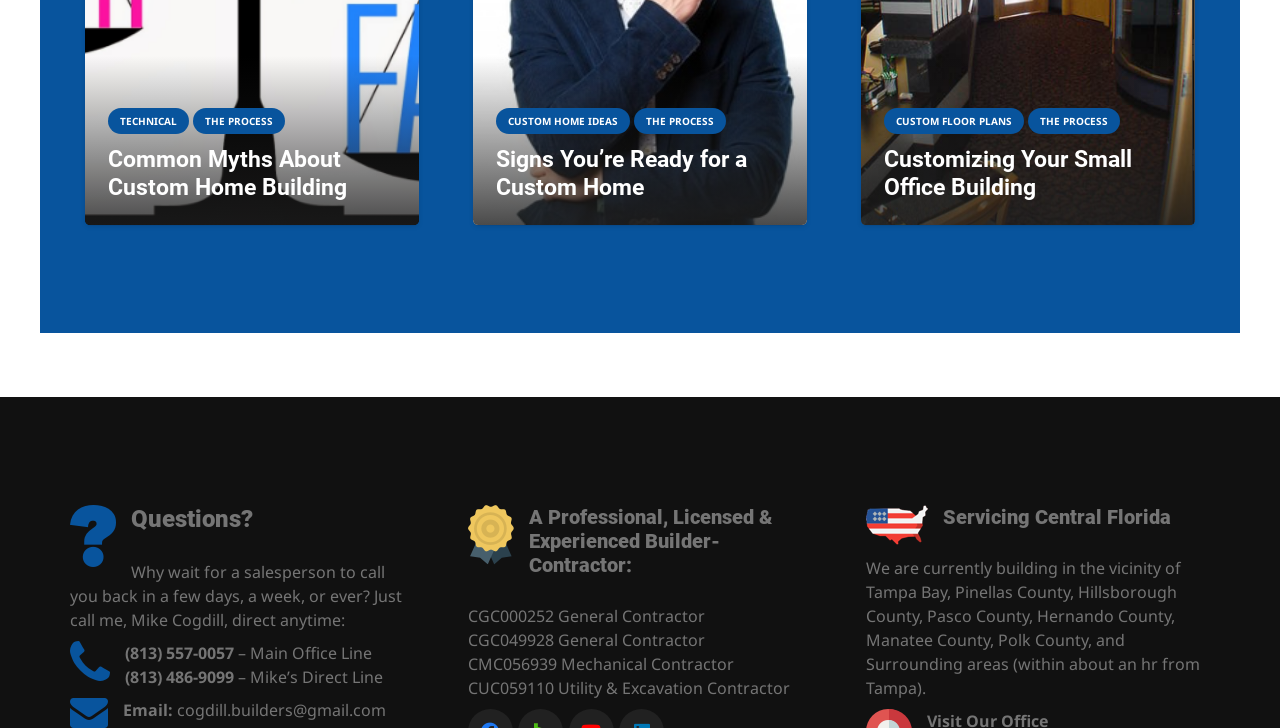How many links are there in the top section?
Look at the image and answer the question with a single word or phrase.

6